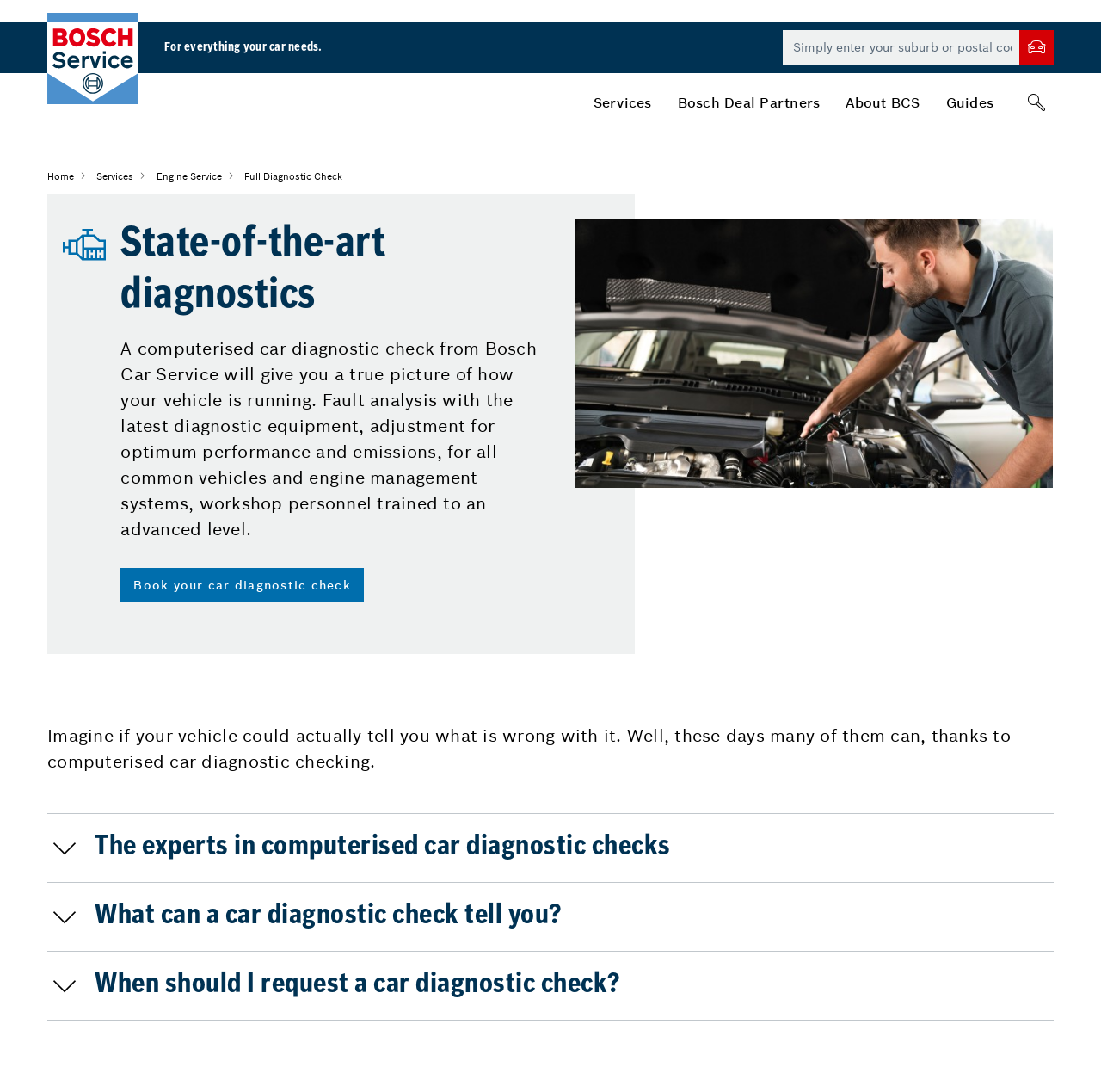Answer briefly with one word or phrase:
What is the advantage of computerised car diagnostic checking?

Vehicle can tell what's wrong